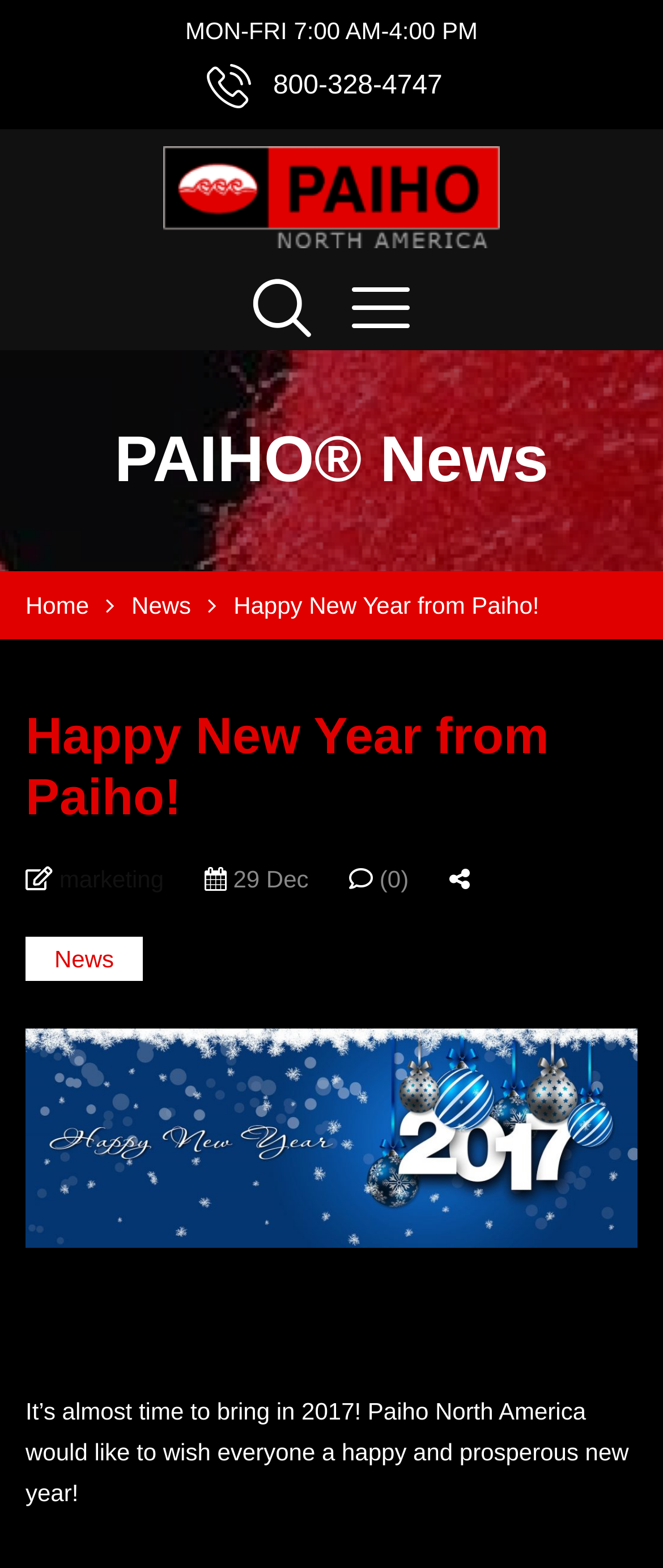Please determine the bounding box coordinates, formatted as (top-left x, top-left y, bottom-right x, bottom-right y), with all values as floating point numbers between 0 and 1. Identify the bounding box of the region described as: Search

[0.382, 0.169, 0.469, 0.223]